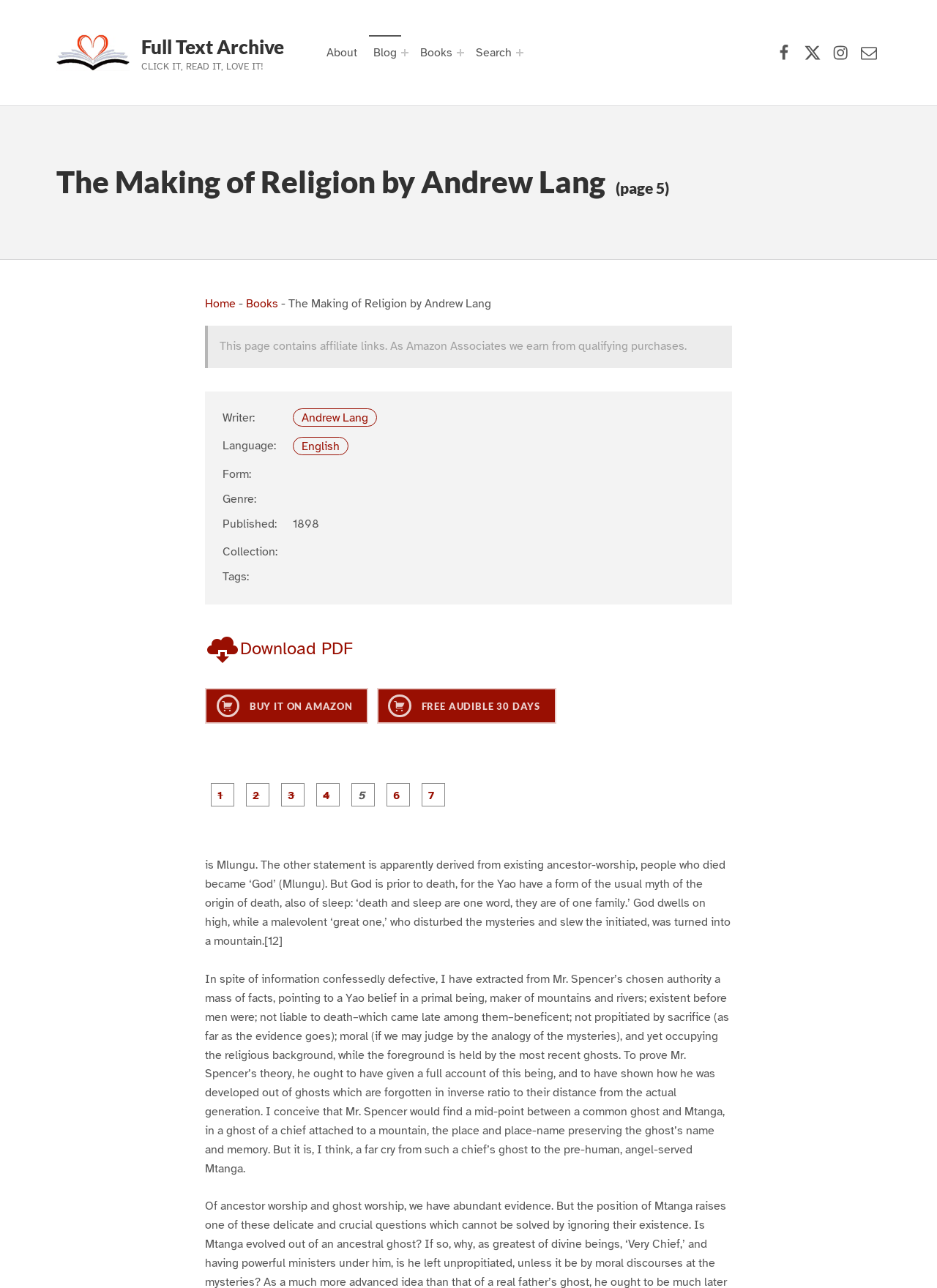Locate the bounding box for the described UI element: "Buy it on Amazon". Ensure the coordinates are four float numbers between 0 and 1, formatted as [left, top, right, bottom].

[0.219, 0.534, 0.393, 0.562]